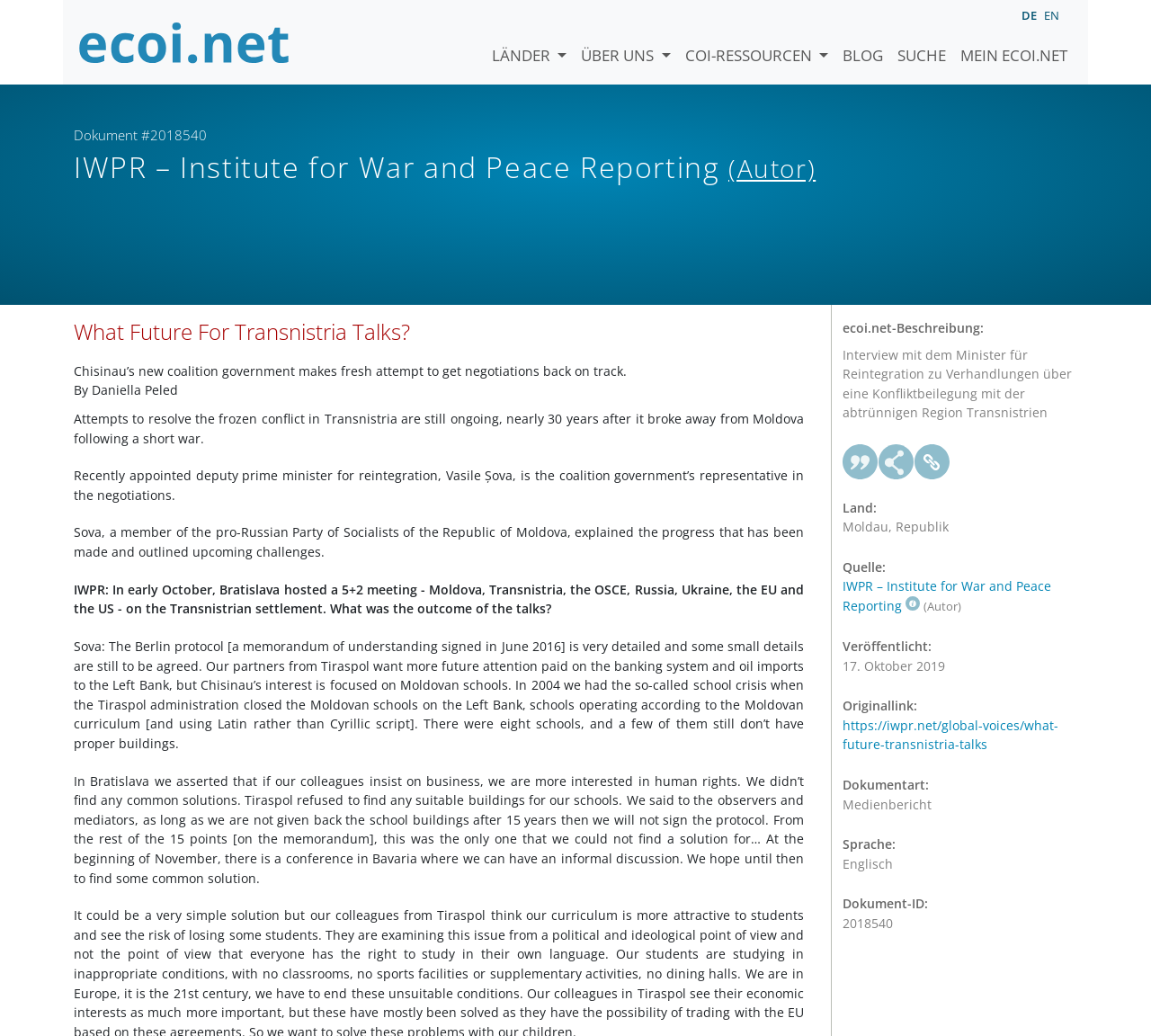Show the bounding box coordinates of the element that should be clicked to complete the task: "Click on the 'BLOG' link".

[0.726, 0.017, 0.773, 0.065]